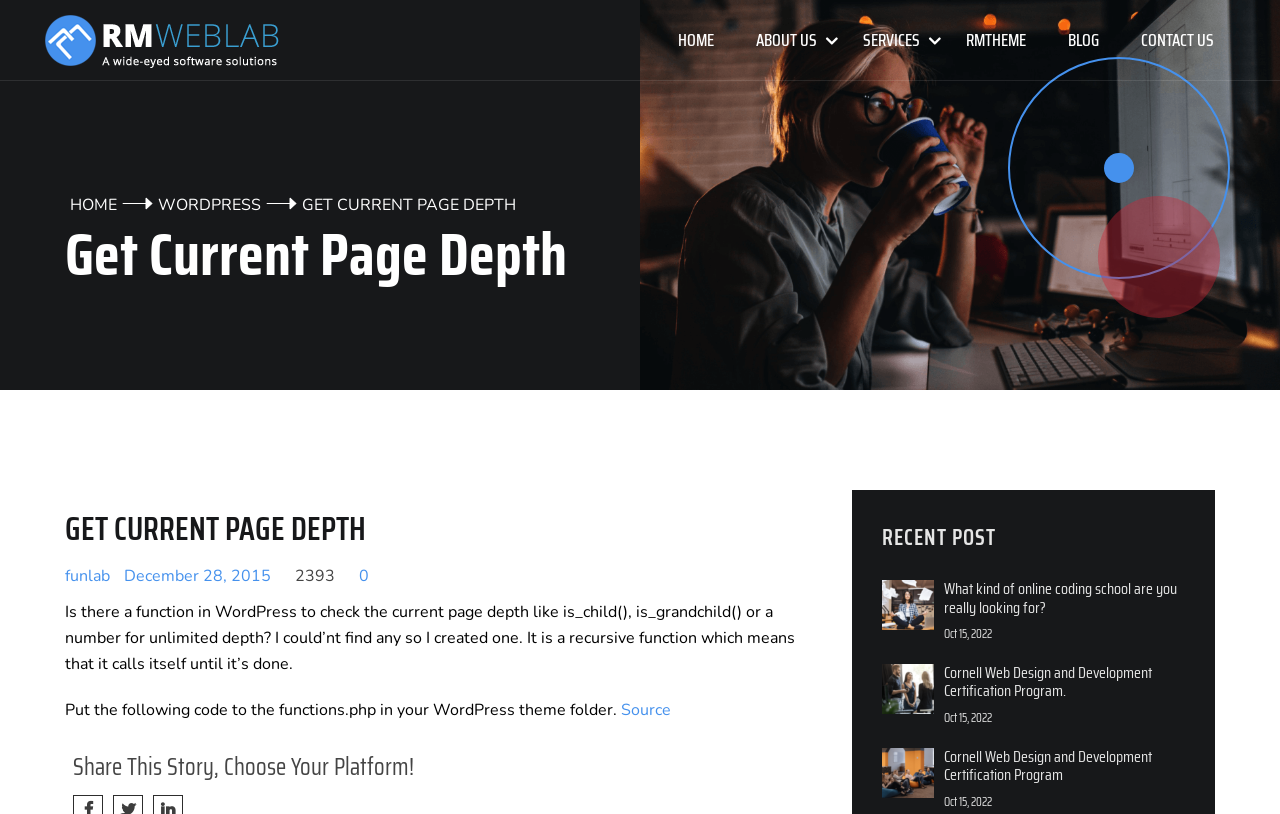Find the coordinates for the bounding box of the element with this description: "About Us".

[0.575, 0.0, 0.657, 0.098]